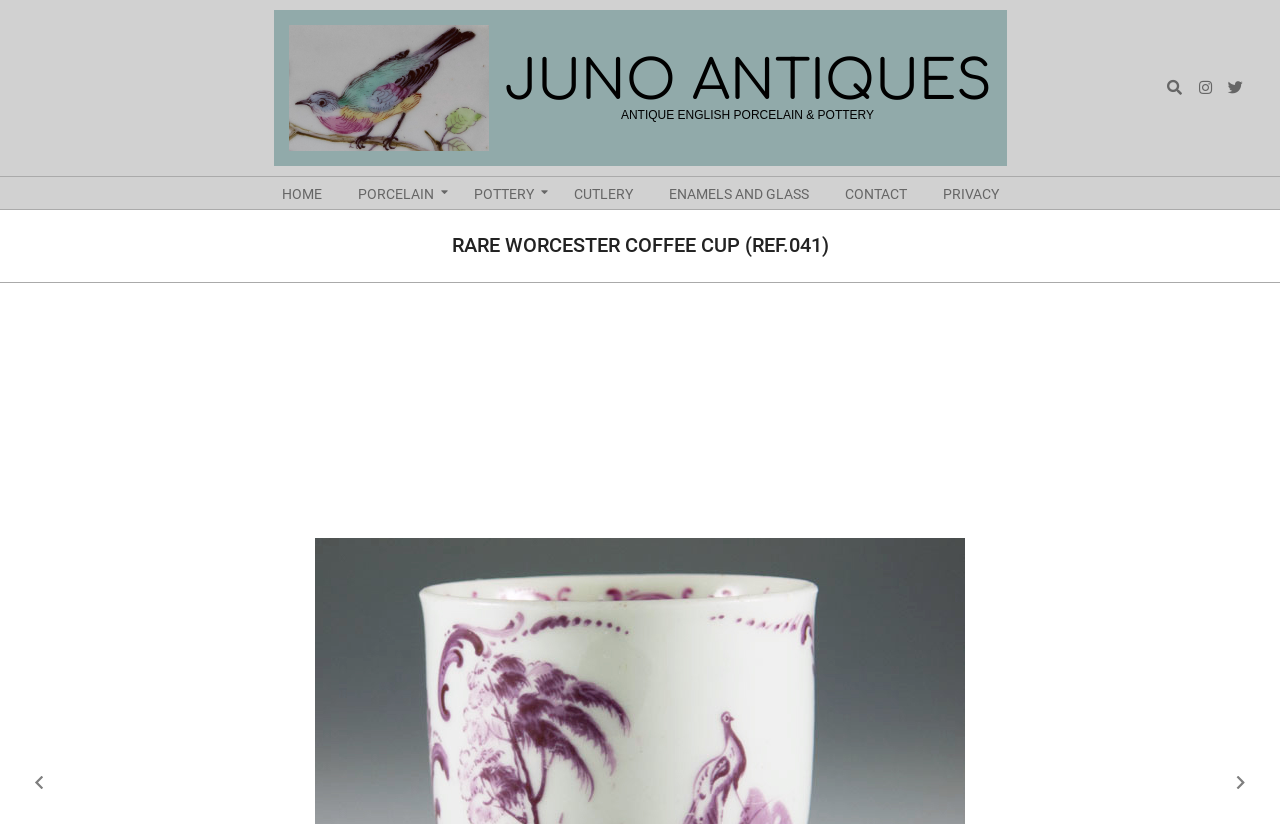Indicate the bounding box coordinates of the clickable region to achieve the following instruction: "go to JUNO ANTIQUES homepage."

[0.225, 0.03, 0.382, 0.183]